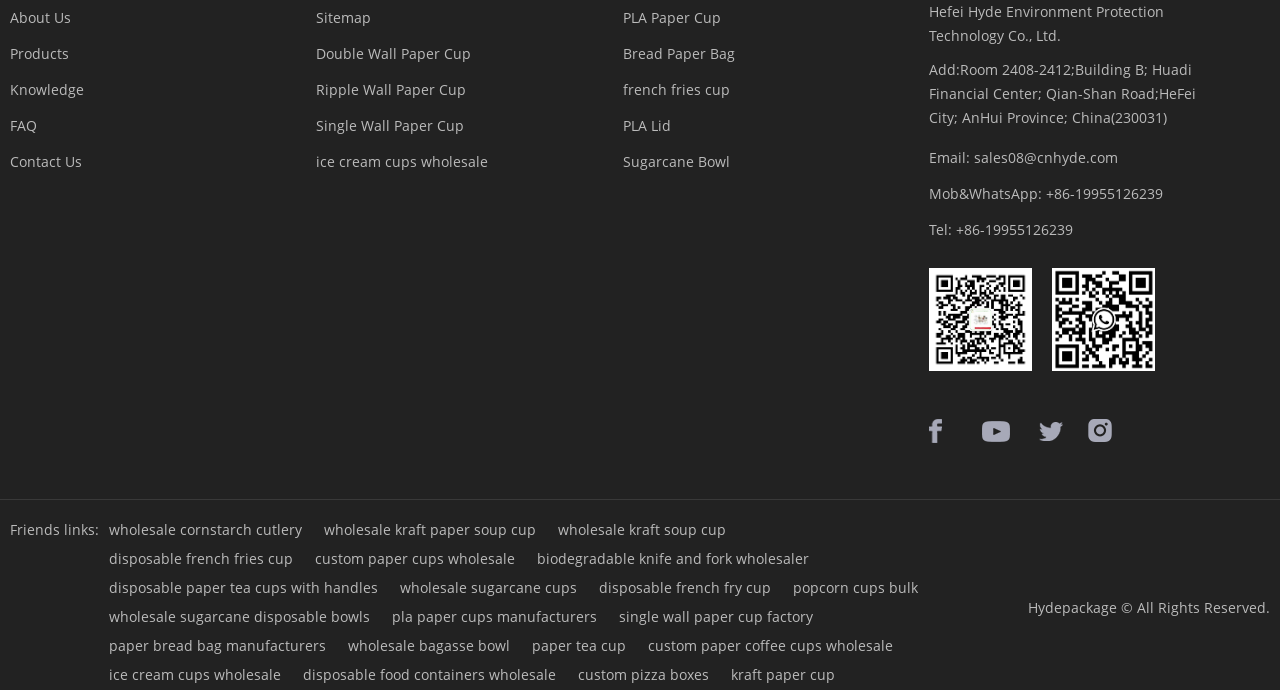How can you contact the company?
Give a thorough and detailed response to the question.

The company's contact information is provided at the bottom of the webpage, including an email address 'sales08@cnhyde.com', a phone number '+86-19955126239', and a WhatsApp number '+86-19955126239'.